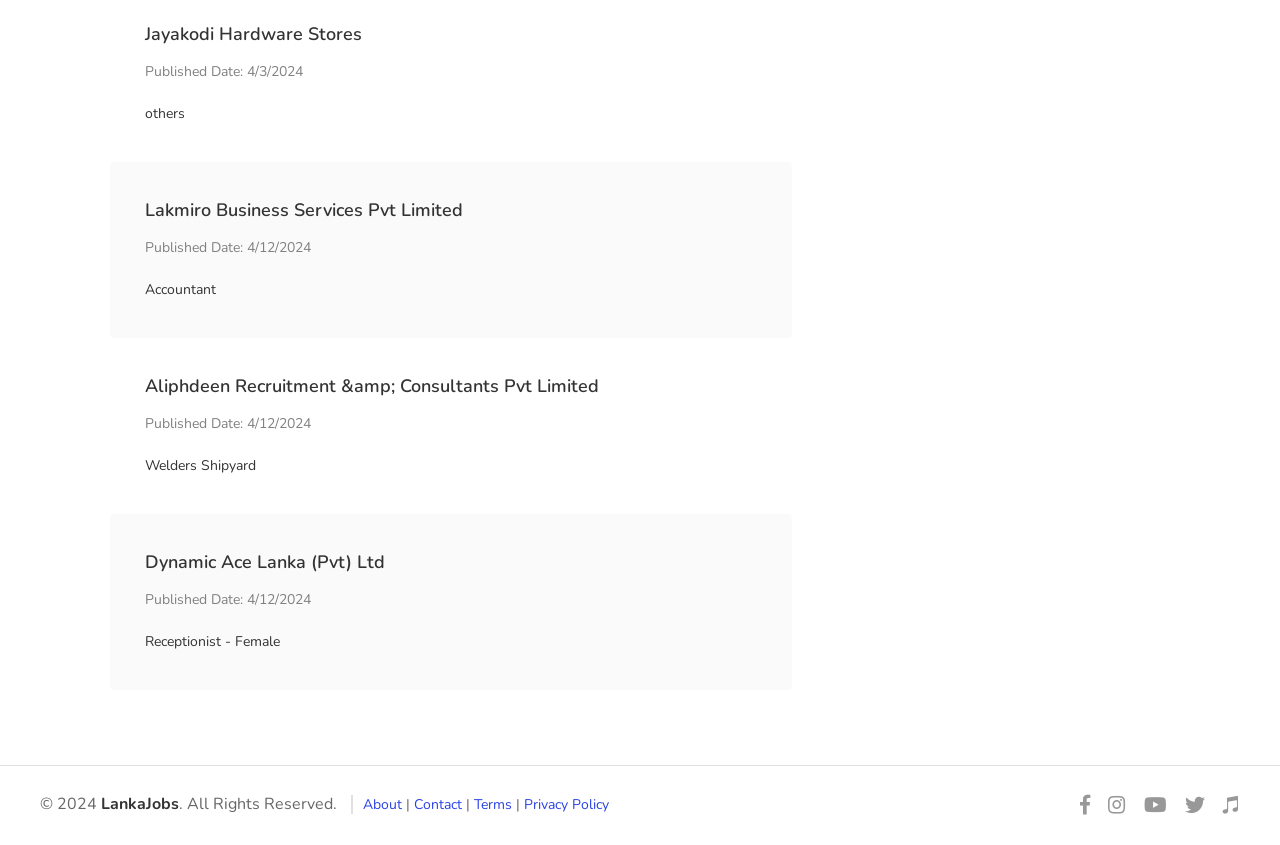What is the copyright year of the website?
Answer the question in as much detail as possible.

I found the copyright information at the bottom of the page, which says '© 2024'.